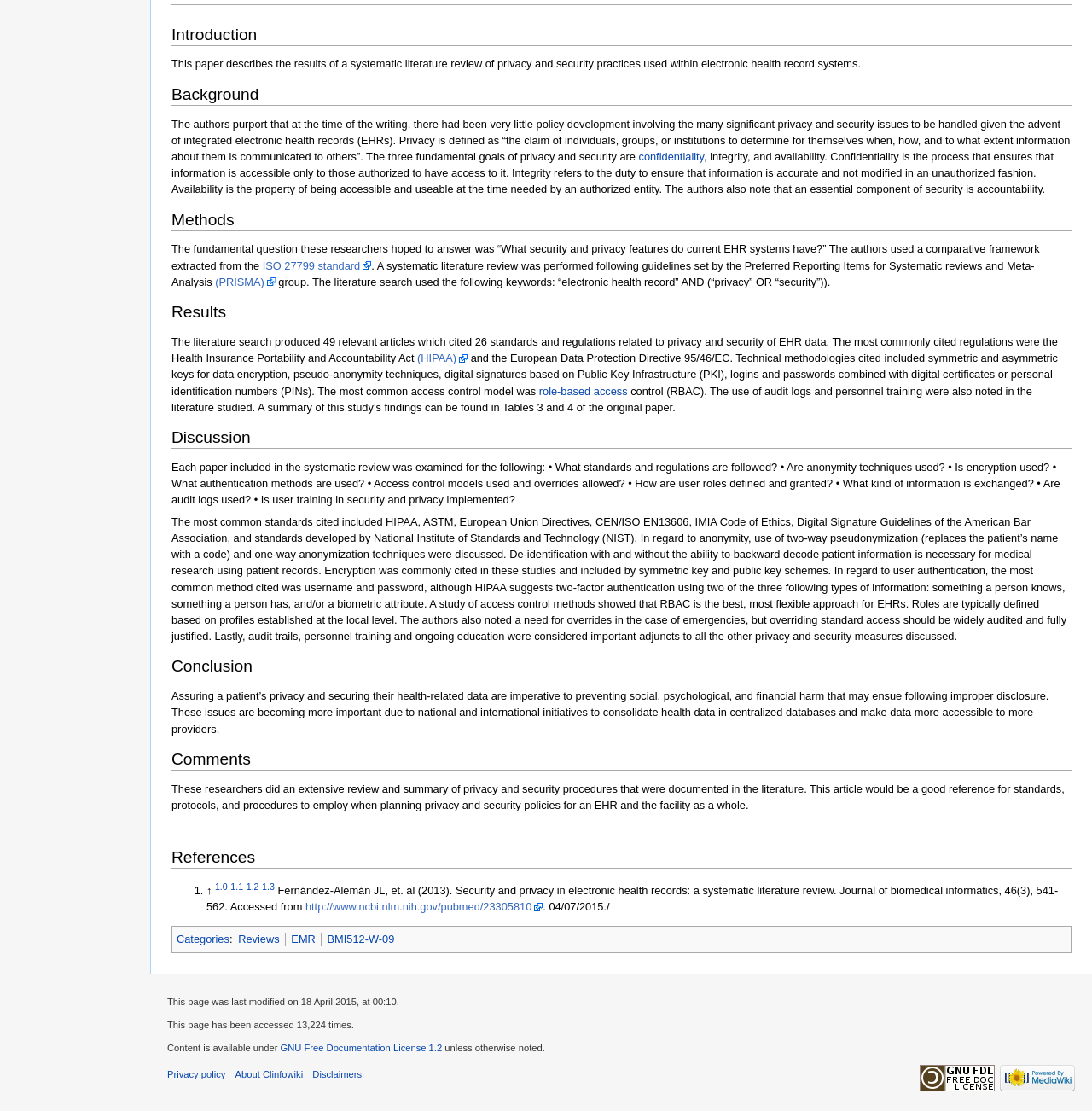Indicate the bounding box coordinates of the element that must be clicked to execute the instruction: "View the categories of this page". The coordinates should be given as four float numbers between 0 and 1, i.e., [left, top, right, bottom].

[0.162, 0.84, 0.21, 0.851]